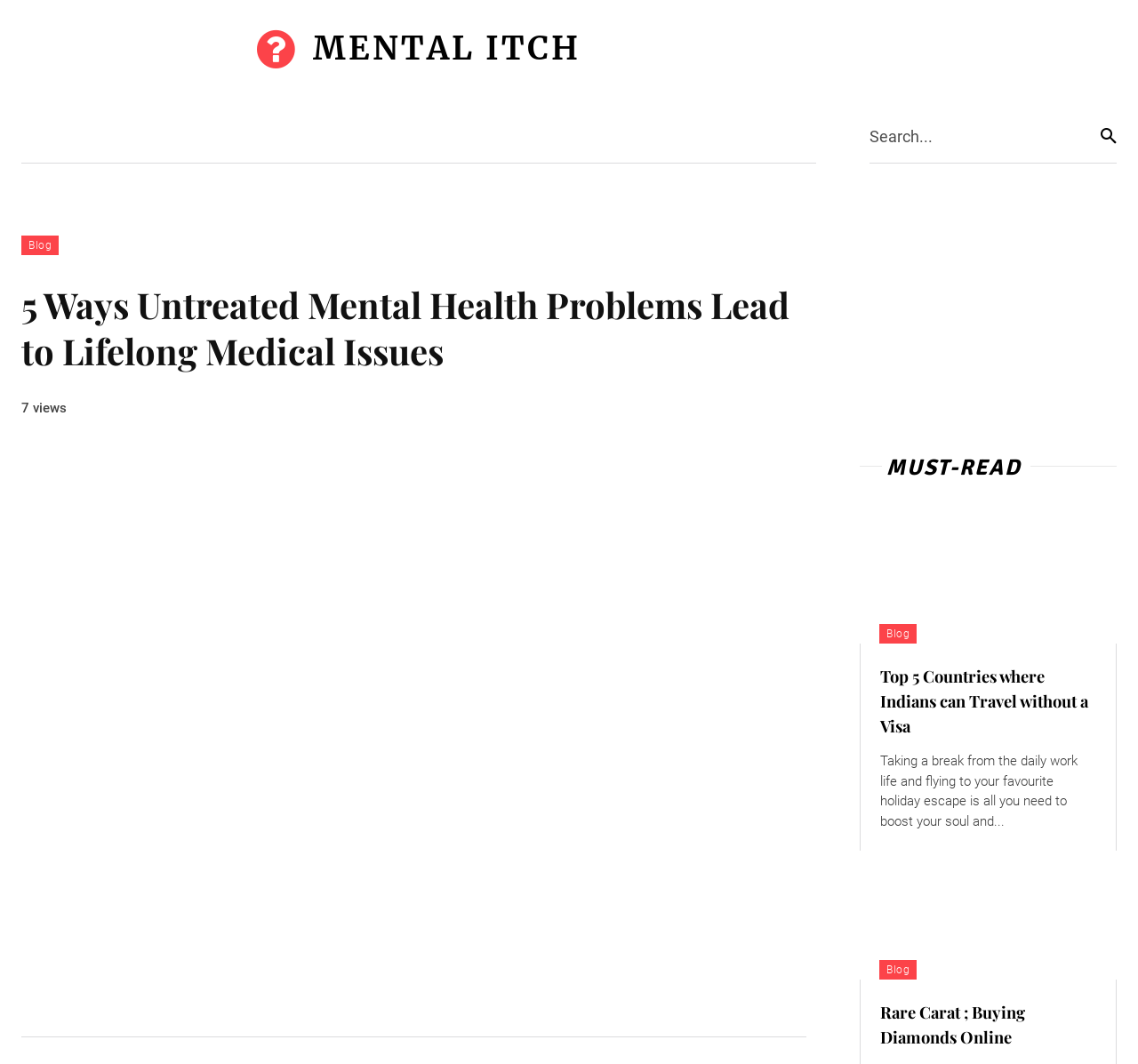Identify the bounding box coordinates for the UI element described by the following text: "Mental Itch". Provide the coordinates as four float numbers between 0 and 1, in the format [left, top, right, bottom].

[0.019, 0.025, 0.717, 0.067]